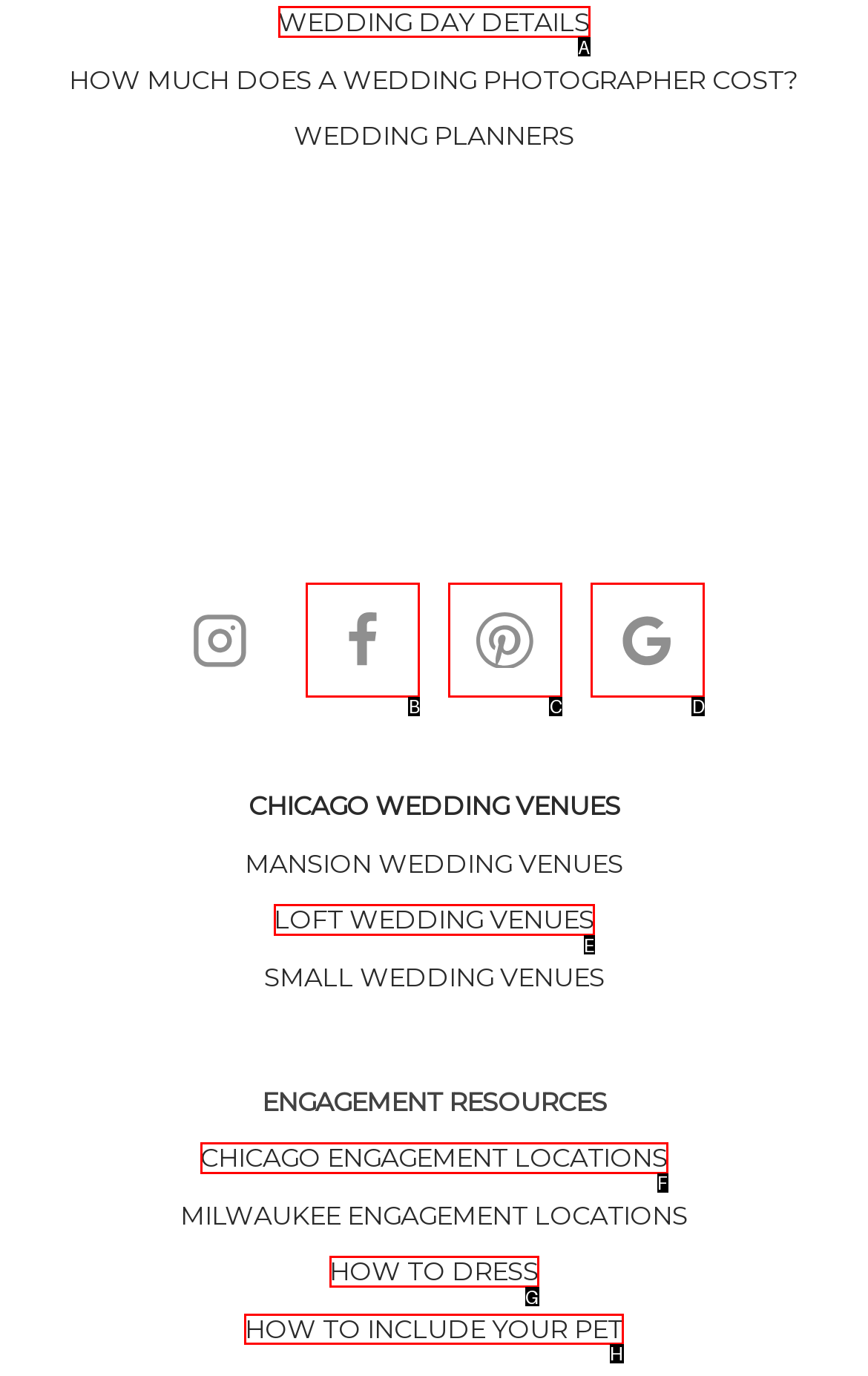Determine the letter of the UI element that you need to click to perform the task: Learn how to include your pet.
Provide your answer with the appropriate option's letter.

H